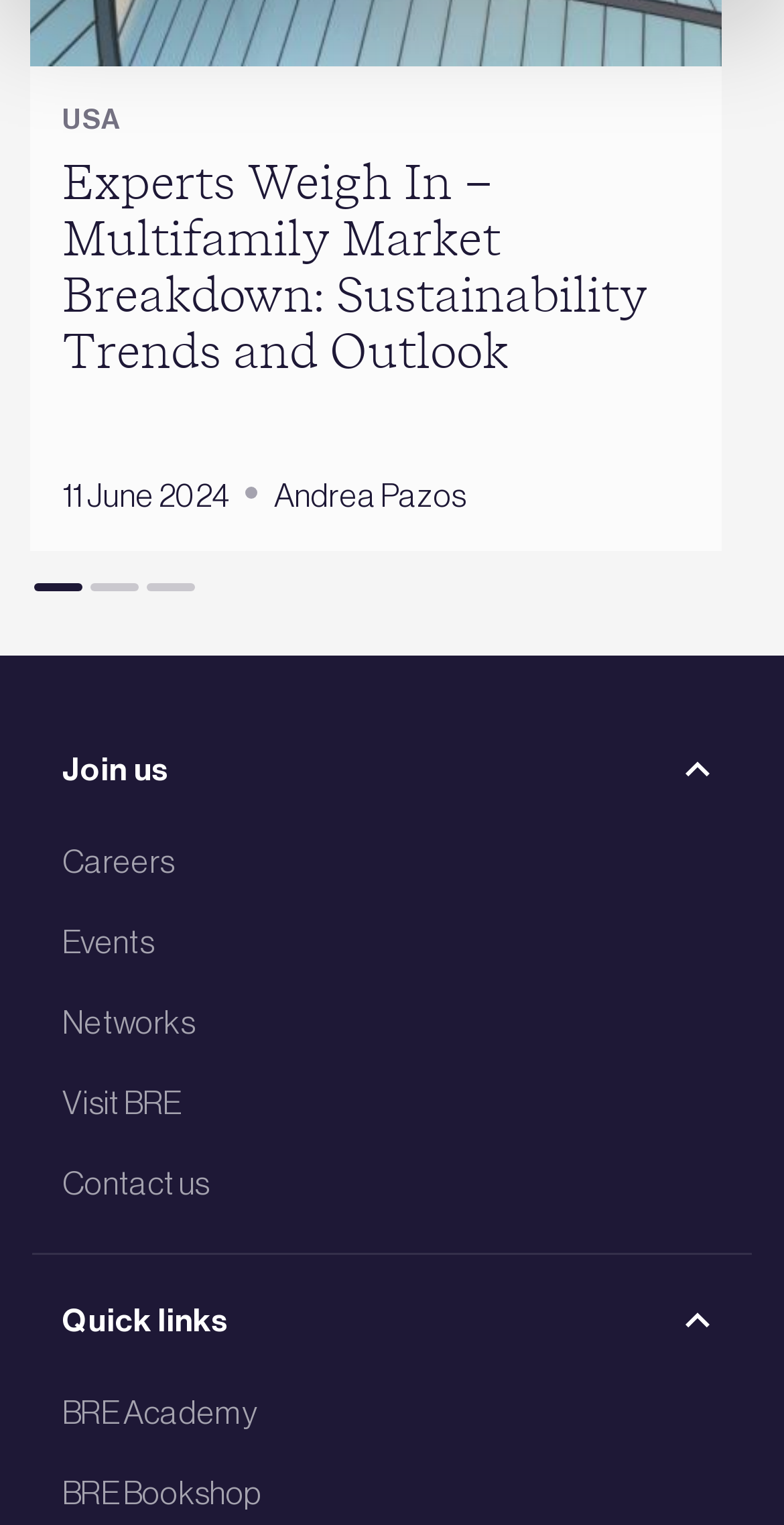Locate the bounding box of the user interface element based on this description: "BRE Bookshop".

[0.079, 0.962, 0.921, 0.994]